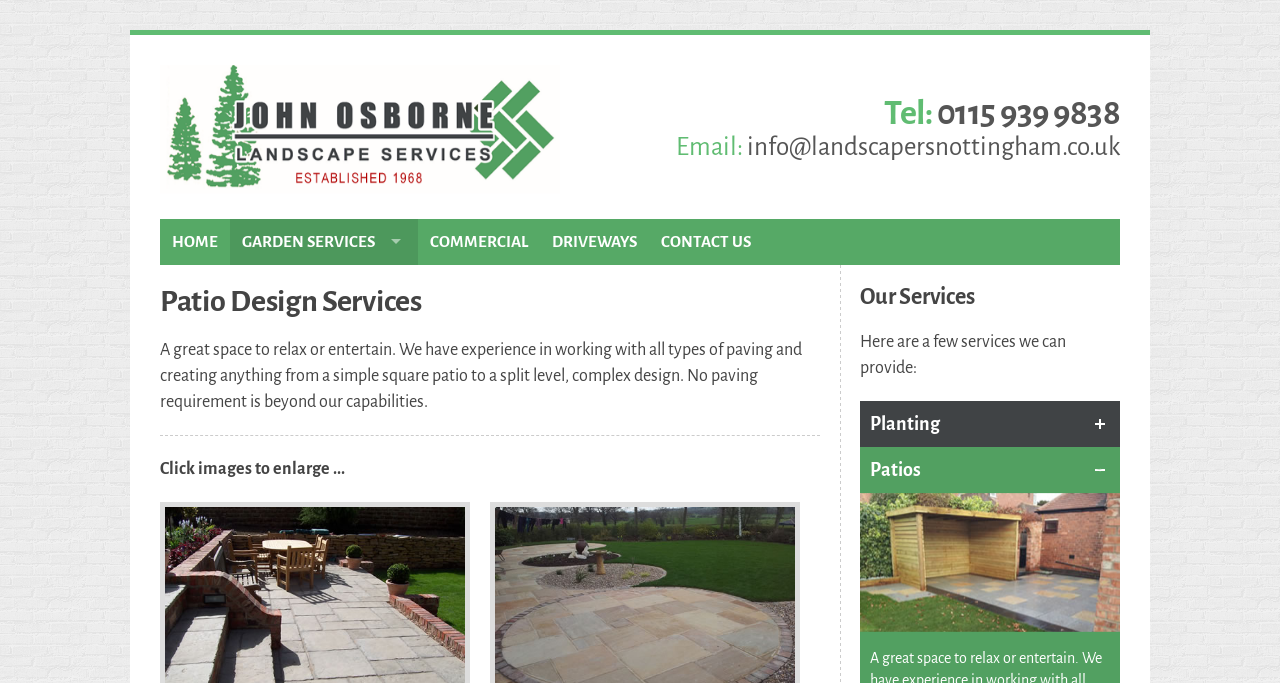Bounding box coordinates are specified in the format (top-left x, top-left y, bottom-right x, bottom-right y). All values are floating point numbers bounded between 0 and 1. Please provide the bounding box coordinate of the region this sentence describes: Contact Us

[0.507, 0.32, 0.596, 0.388]